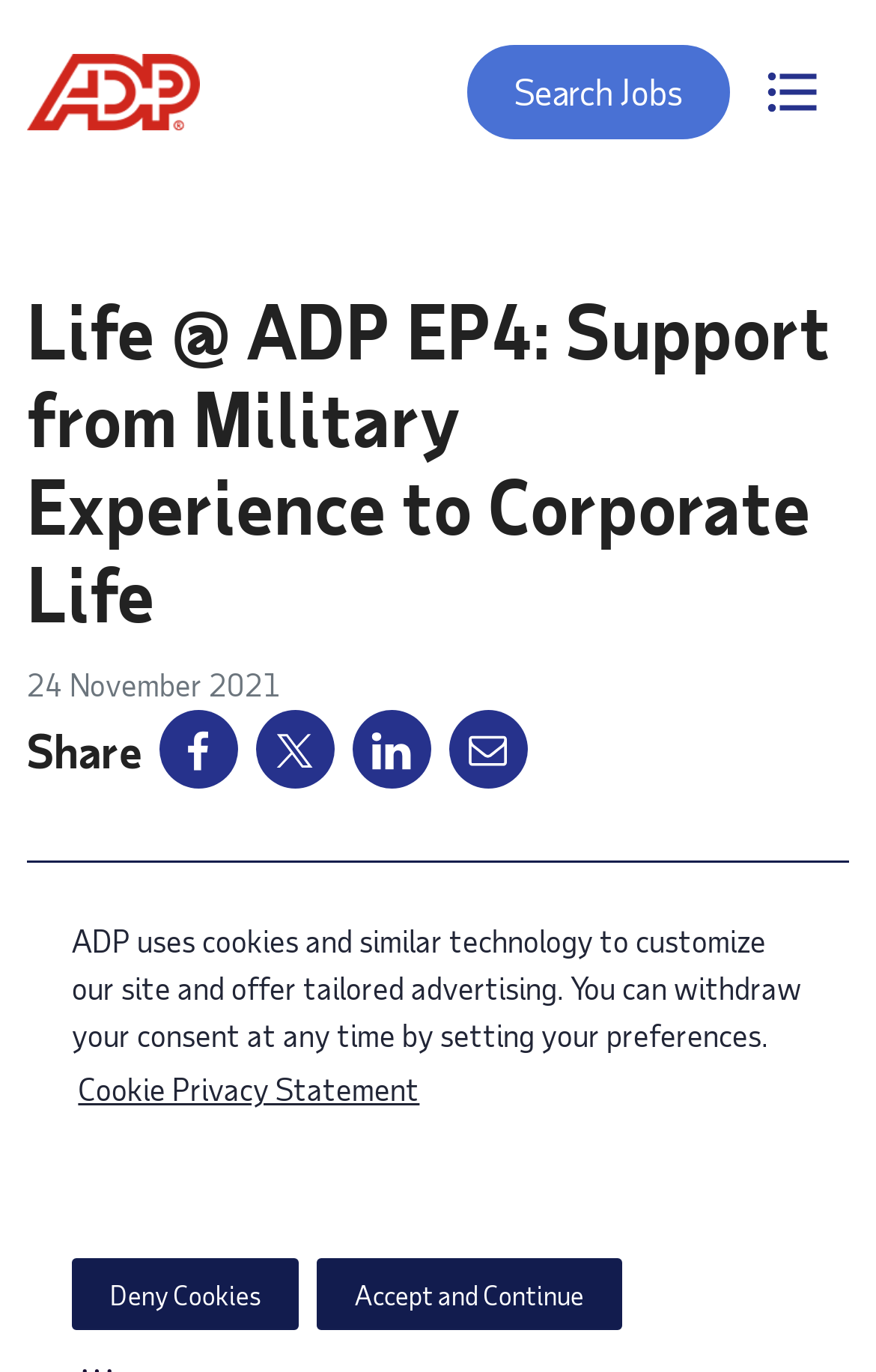Determine the bounding box coordinates of the region that needs to be clicked to achieve the task: "Search for jobs".

[0.533, 0.033, 0.833, 0.101]